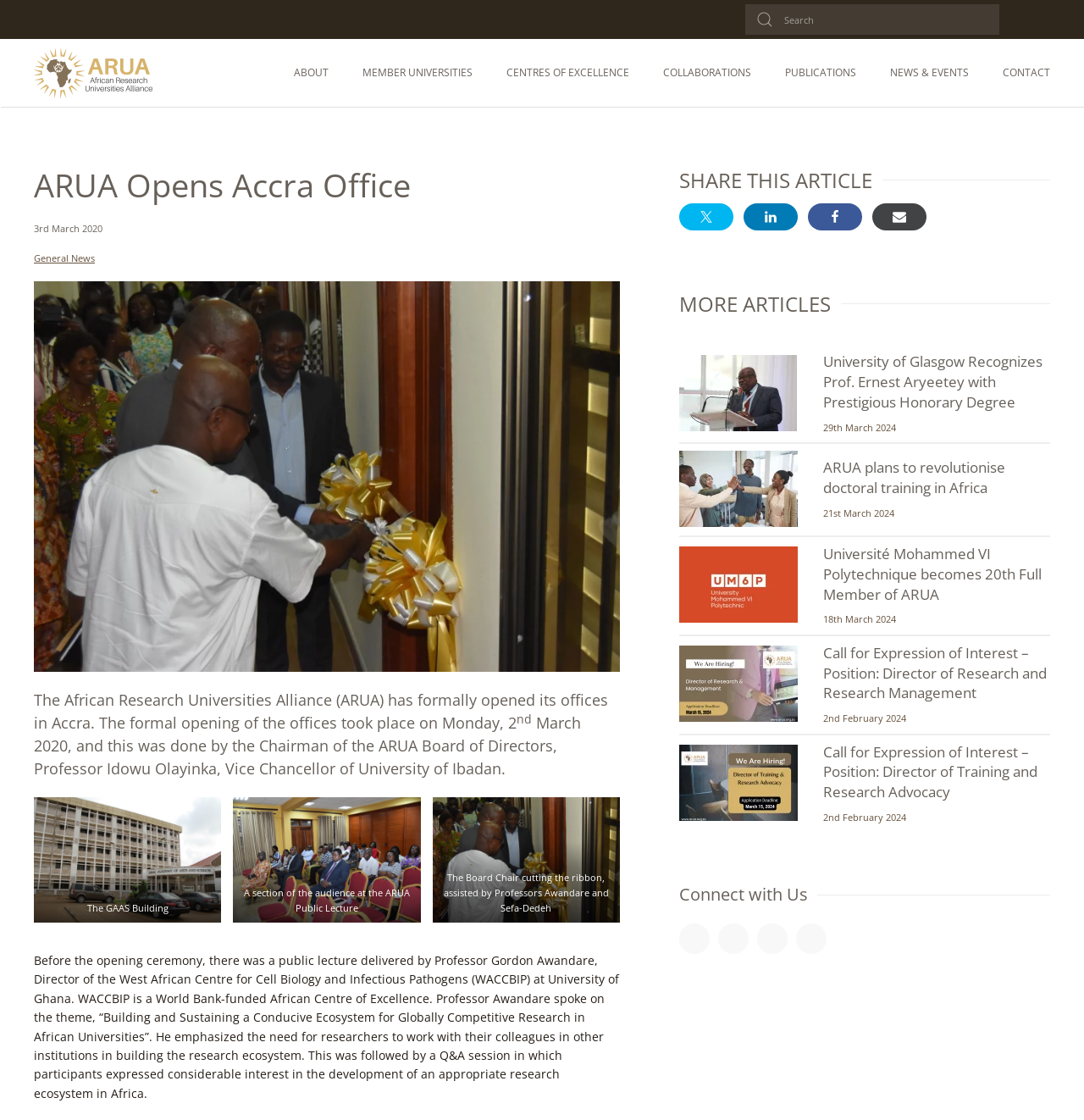What is the theme of the public lecture delivered by Professor Gordon Awandare?
Using the image, provide a concise answer in one word or a short phrase.

Building and Sustaining a Conducive Ecosystem for Globally Competitive Research in African Universities